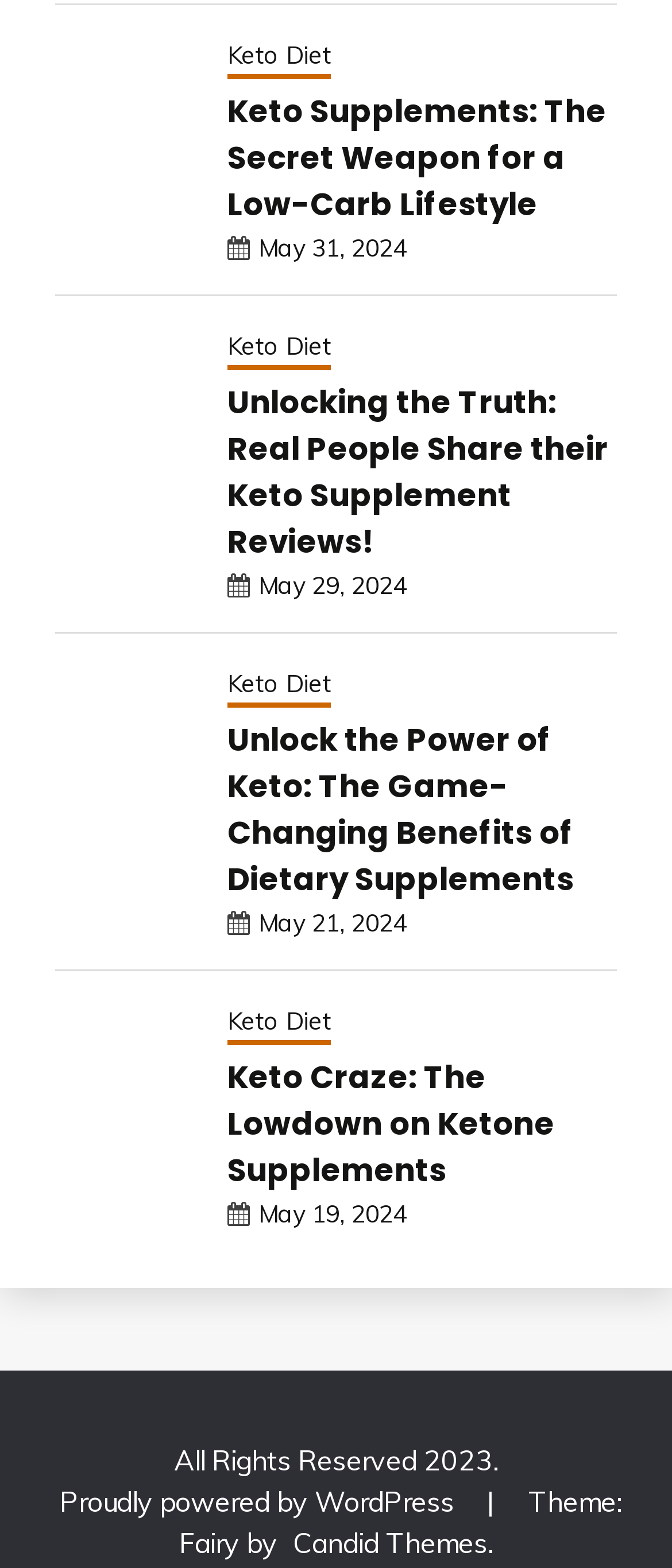What is the main topic of this webpage?
Please give a detailed and thorough answer to the question, covering all relevant points.

Based on the multiple headings and links on the webpage, it appears that the main topic of this webpage is related to the Keto Diet, including supplements, reviews, and benefits.